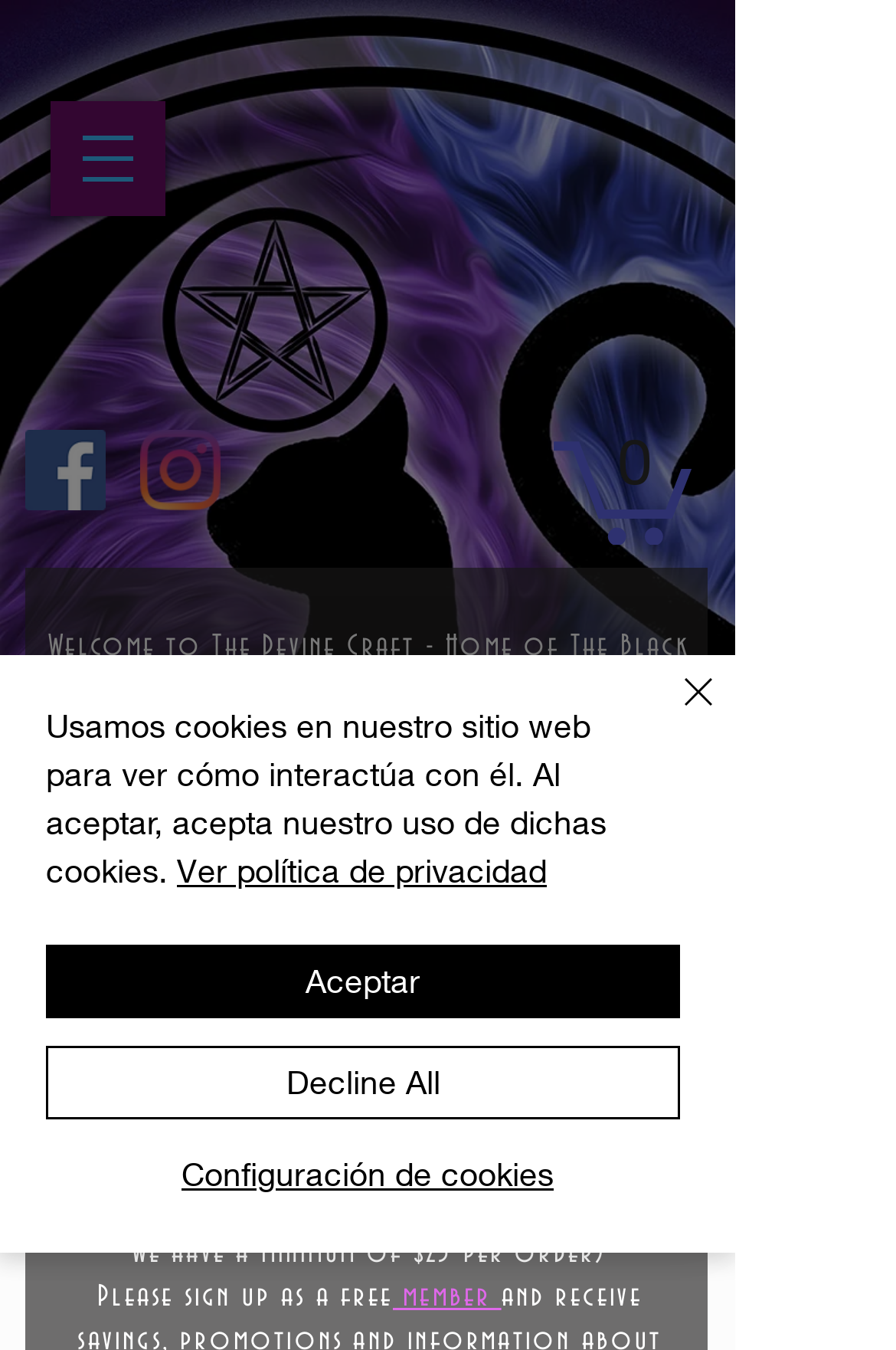Please answer the following question using a single word or phrase: 
What is the purpose of the 'Chat' button?

To initiate a chat